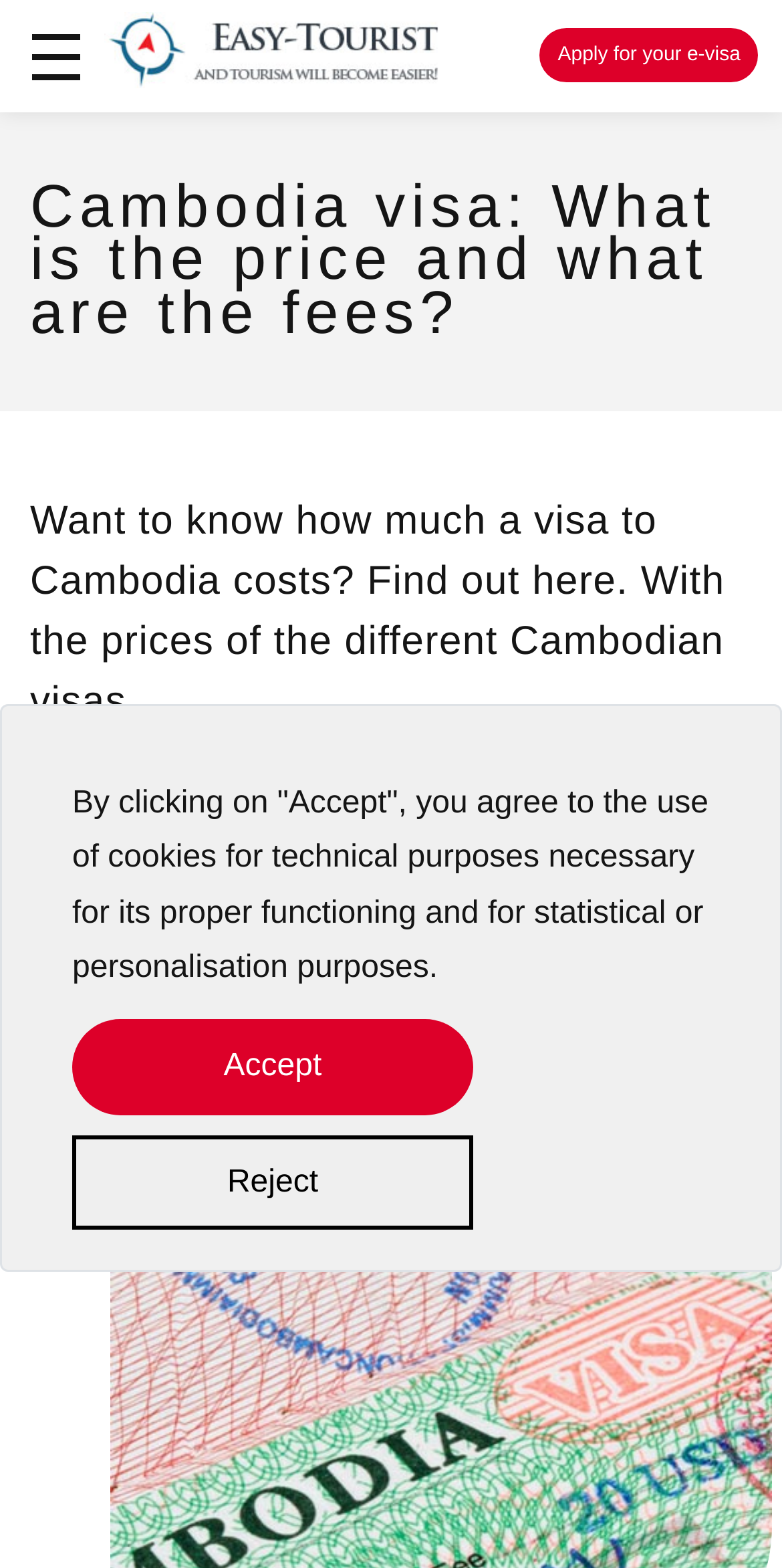Using the information shown in the image, answer the question with as much detail as possible: What type of visa can be applied for on this webpage?

The webpage contains a button with the text 'Apply for your e-visa' and another text 'Apply for your Cambodia e-visa!', which suggests that the type of visa that can be applied for on this webpage is an e-visa.